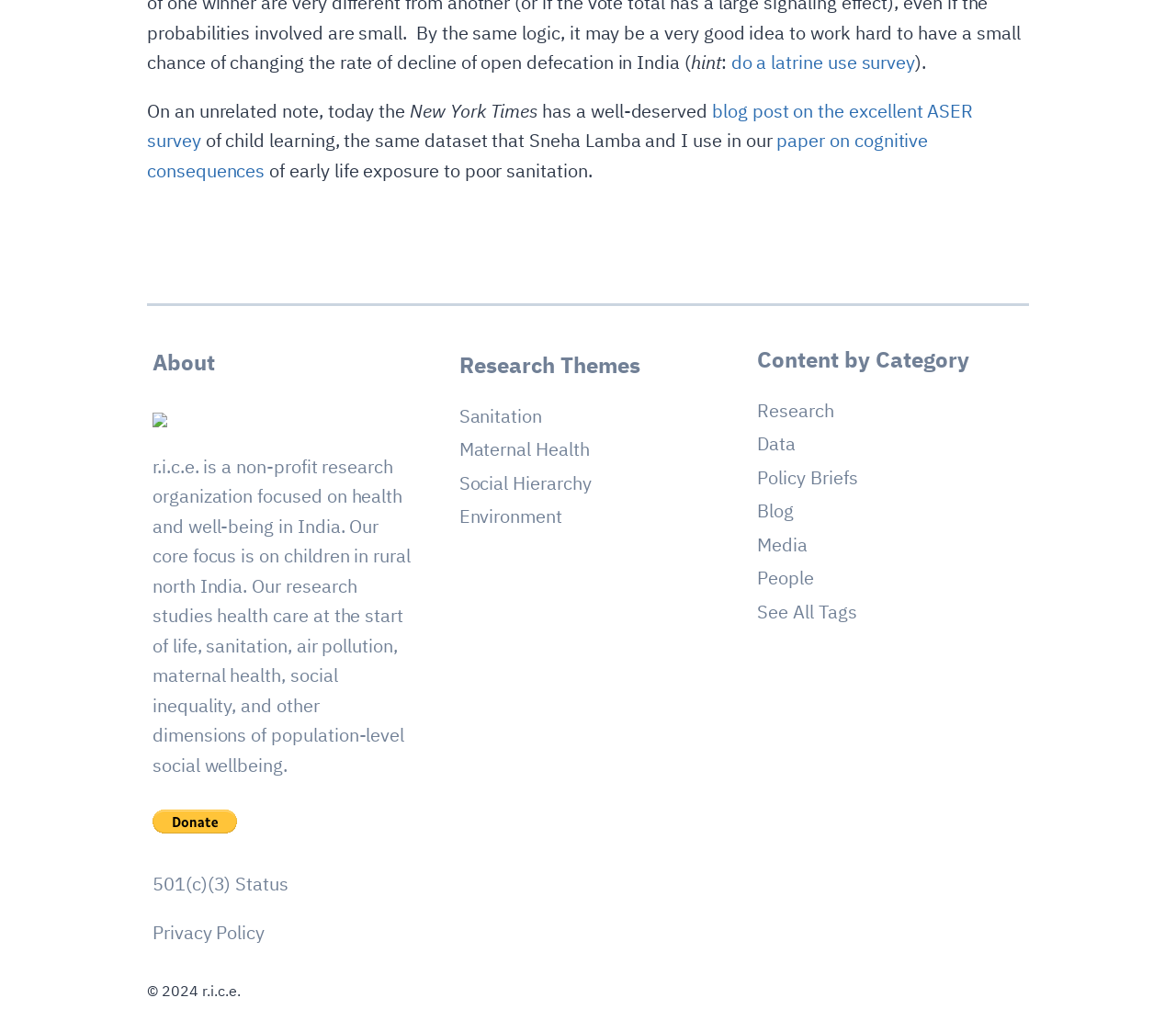Locate the UI element described by See All Tags in the provided webpage screenshot. Return the bounding box coordinates in the format (top-left x, top-left y, bottom-right x, bottom-right y), ensuring all values are between 0 and 1.

[0.644, 0.58, 0.729, 0.604]